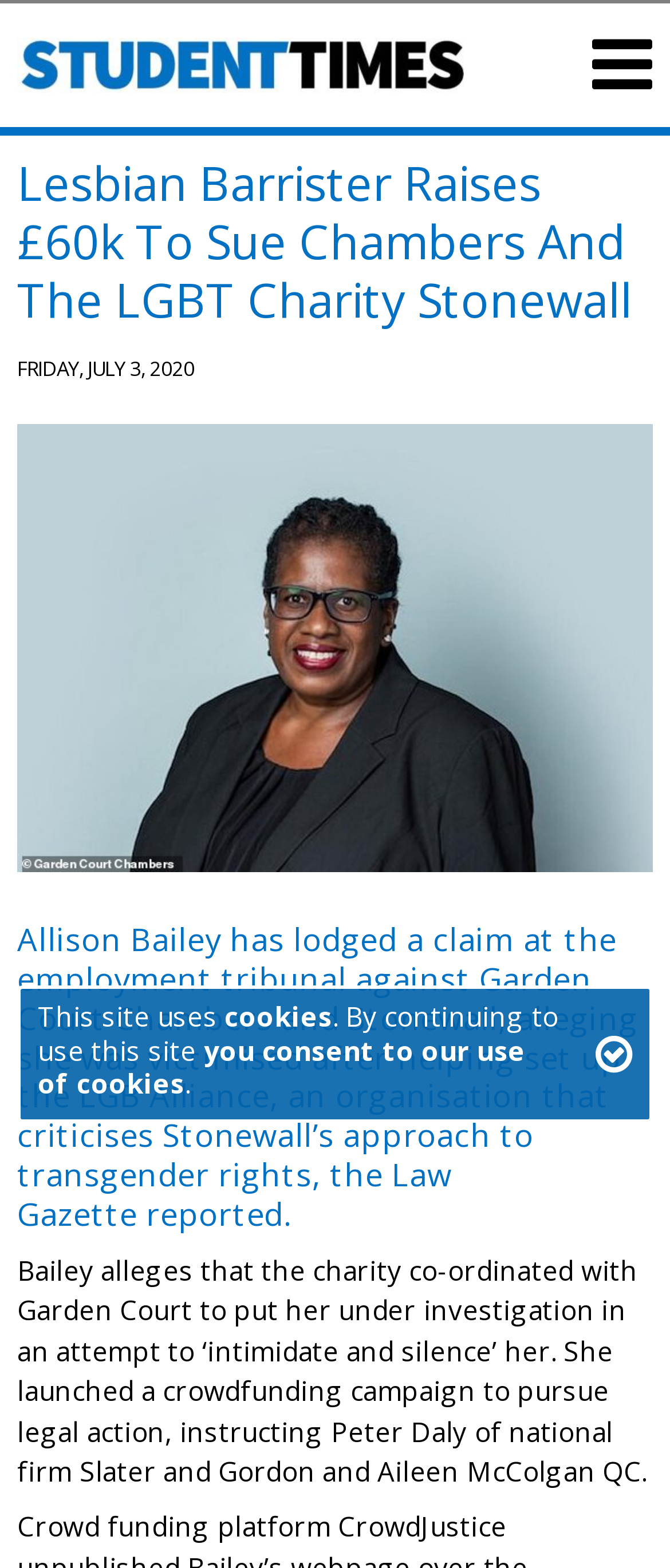What is Allison Bailey alleging against Garden Court Chambers and Stonewall?
Using the picture, provide a one-word or short phrase answer.

Victimisation